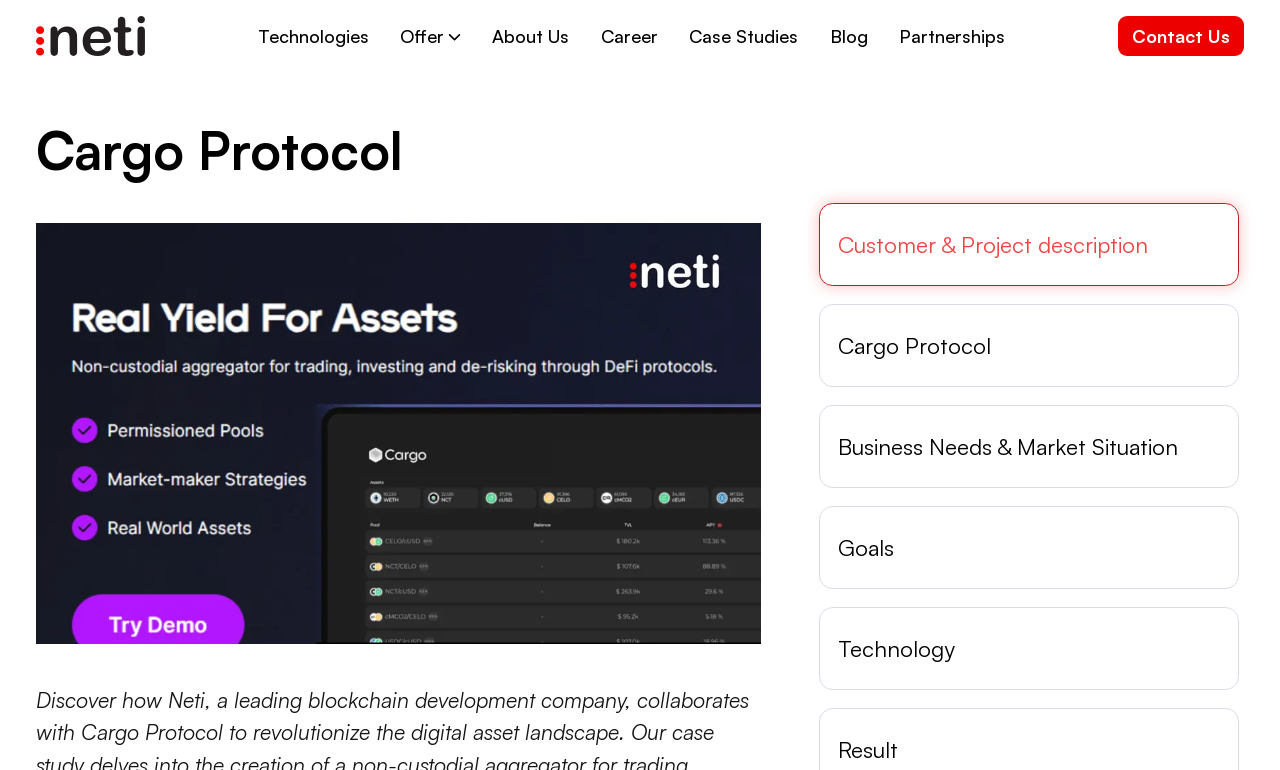Please reply to the following question using a single word or phrase: 
What is the last link in the main navigation menu?

Partnerships